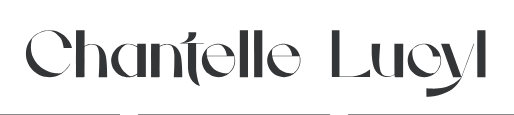Answer the question with a brief word or phrase:
What does the overall look evoke?

Luxury and exclusivity